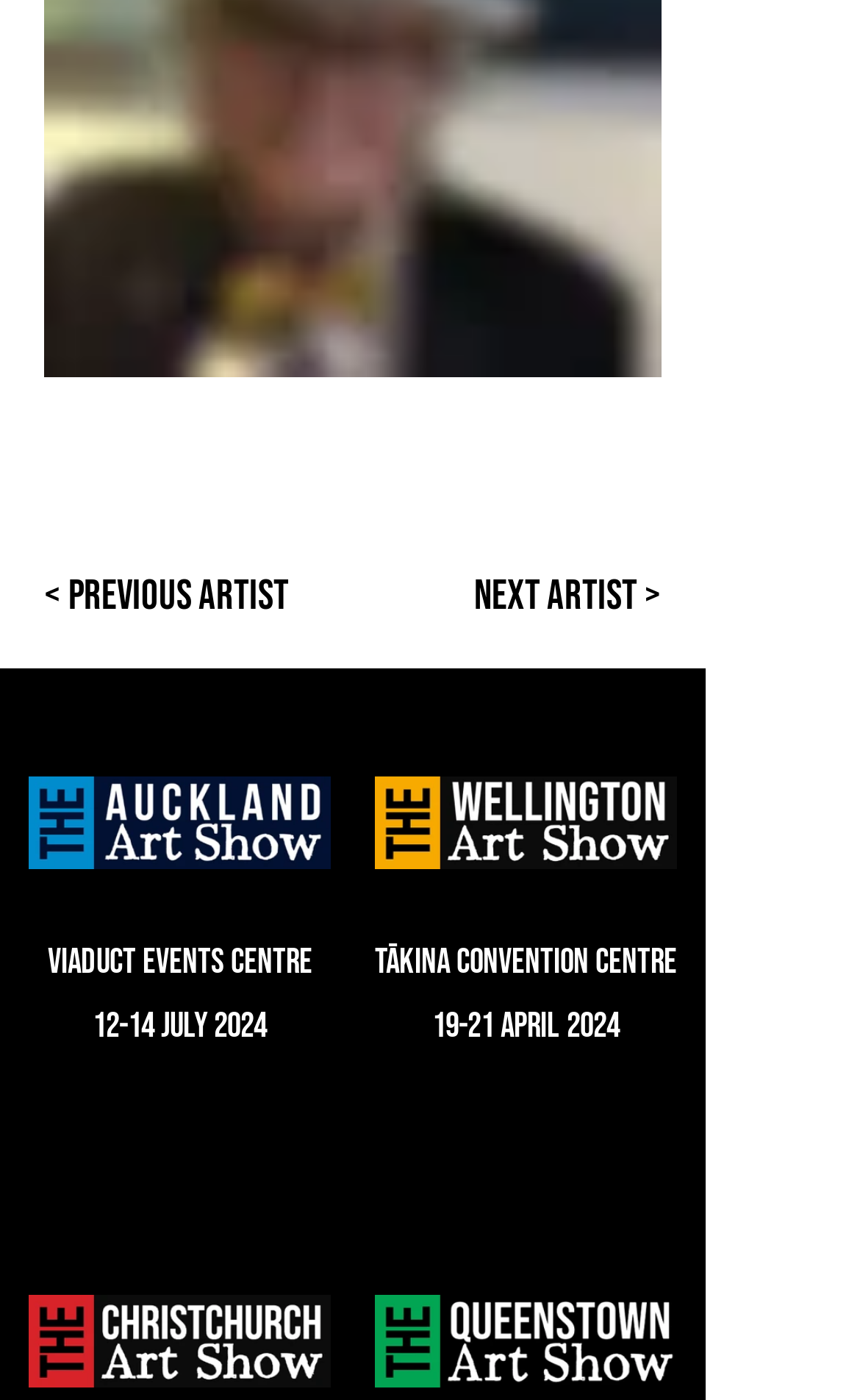Locate the UI element that matches the description Next Artist > in the webpage screenshot. Return the bounding box coordinates in the format (top-left x, top-left y, bottom-right x, bottom-right y), with values ranging from 0 to 1.

[0.549, 0.395, 0.769, 0.461]